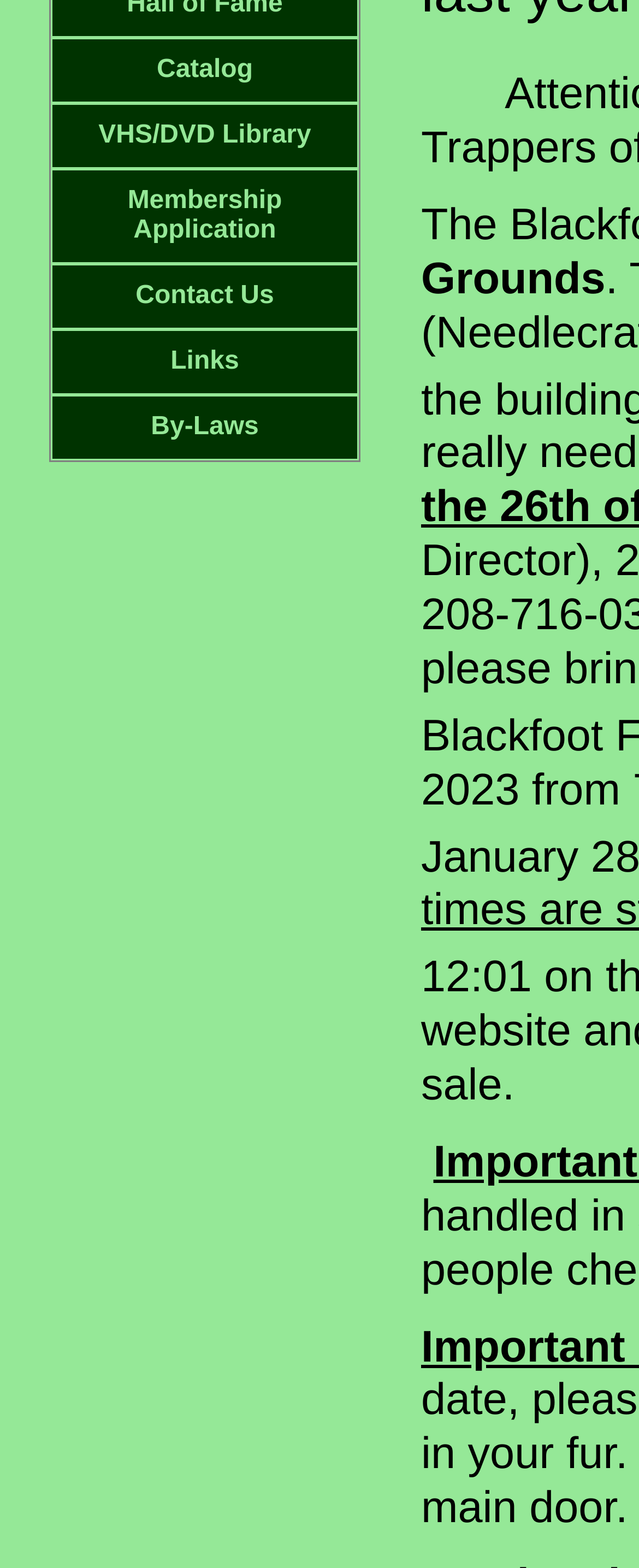Using the provided element description: "Membership Application", identify the bounding box coordinates. The coordinates should be four floats between 0 and 1 in the order [left, top, right, bottom].

[0.082, 0.109, 0.559, 0.167]